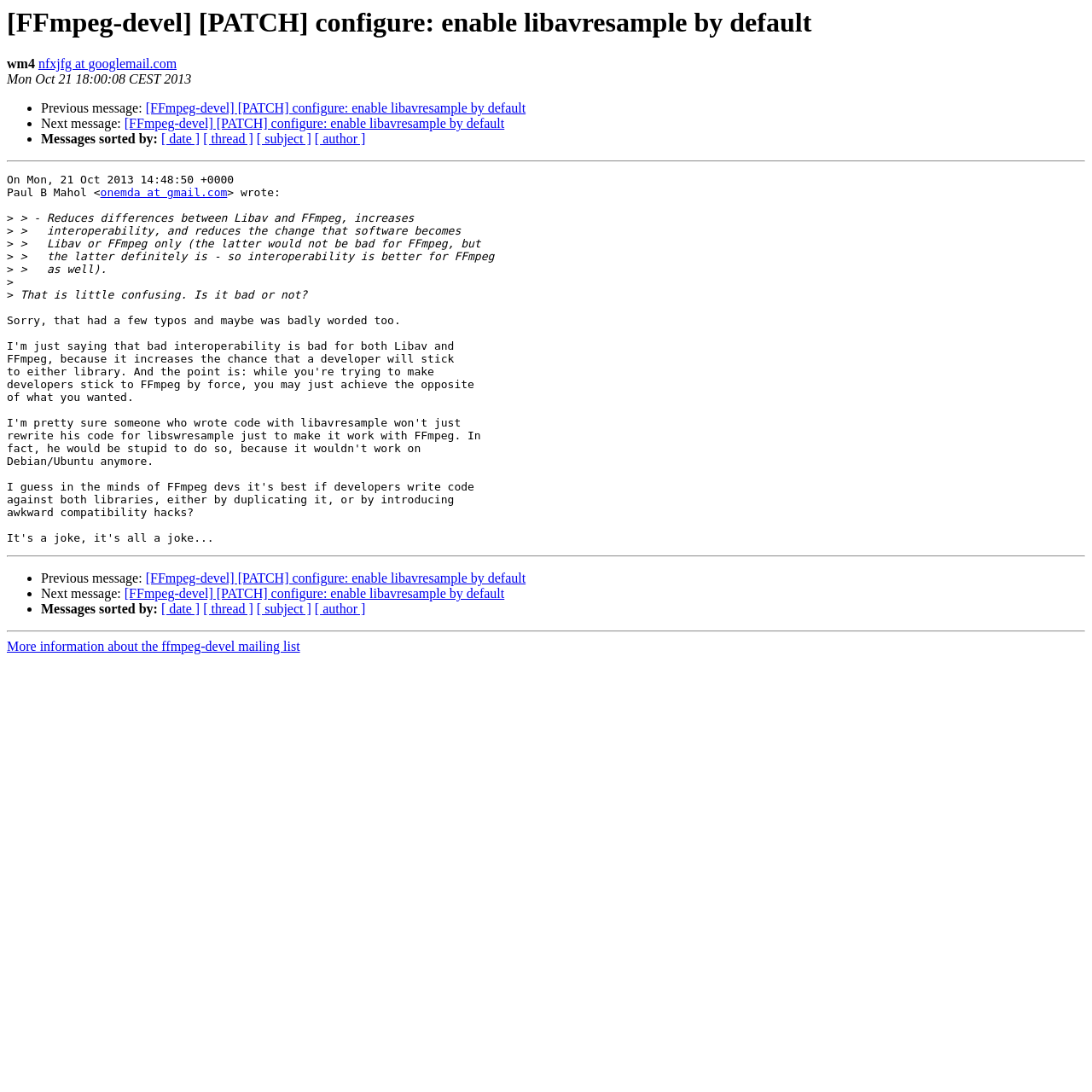Please identify the bounding box coordinates for the region that you need to click to follow this instruction: "Click on the 'HOMEPAGE' link".

None